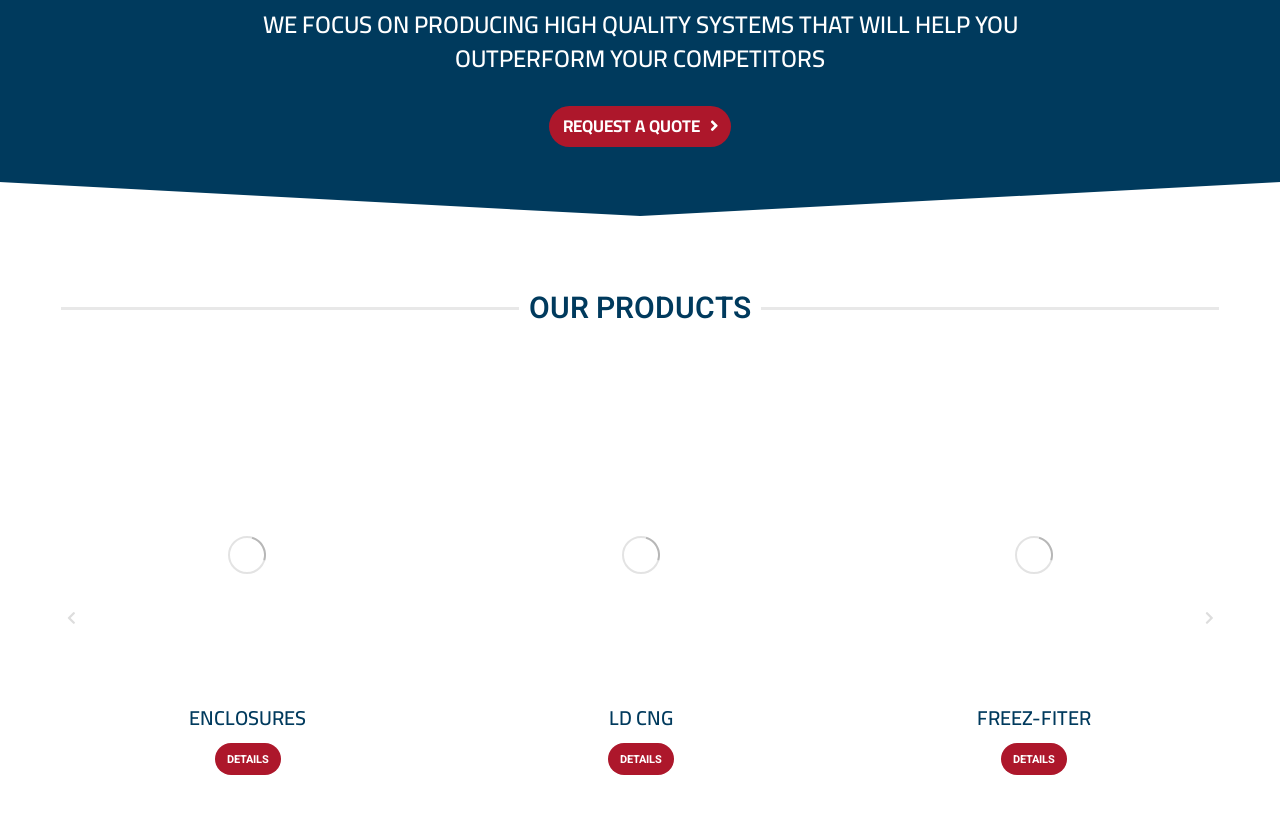Specify the bounding box coordinates of the area to click in order to execute this command: 'Read more about Enclosures'. The coordinates should consist of four float numbers ranging from 0 to 1, and should be formatted as [left, top, right, bottom].

[0.168, 0.9, 0.219, 0.939]